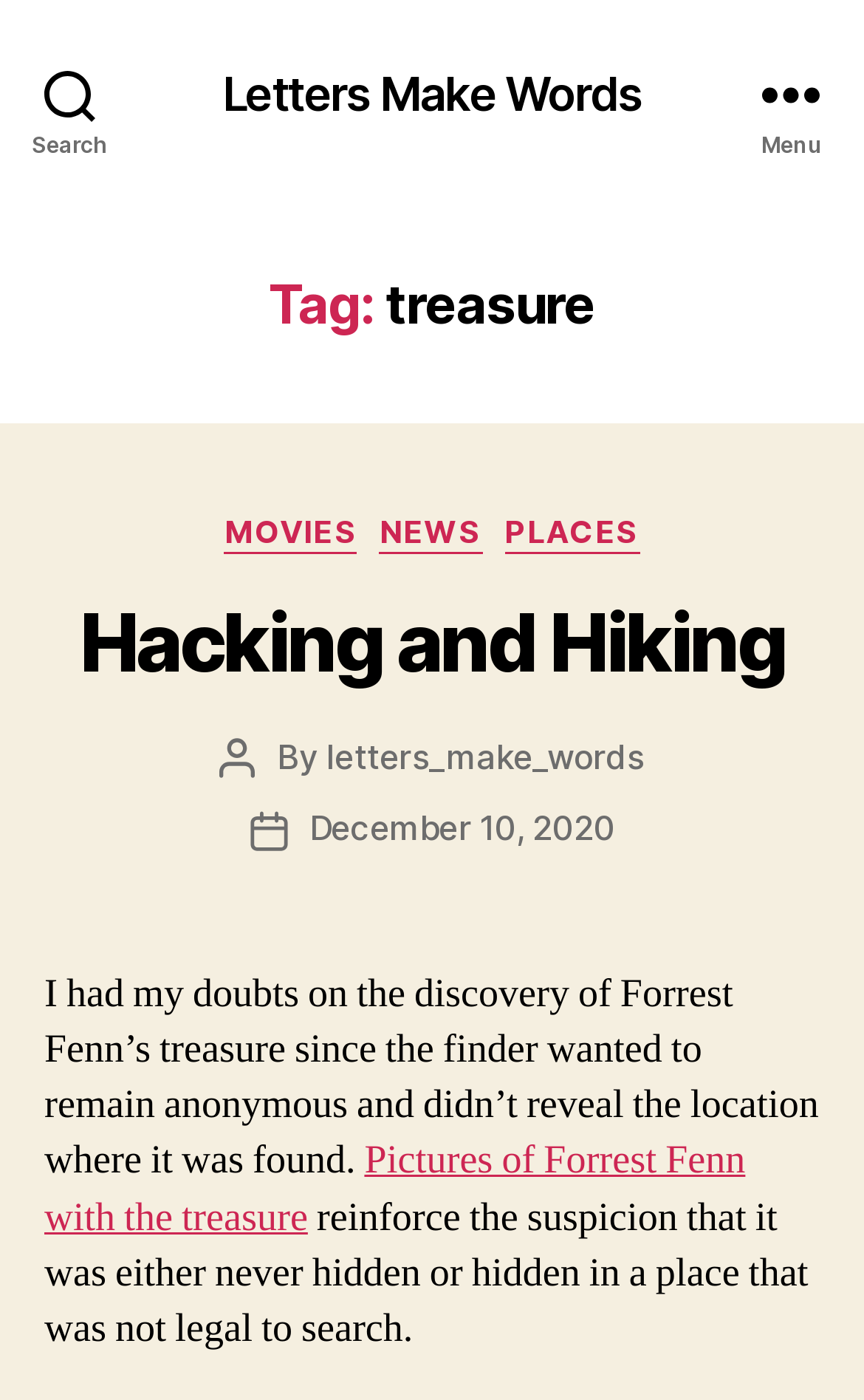Using the element description Movies, predict the bounding box coordinates for the UI element. Provide the coordinates in (top-left x, top-left y, bottom-right x, bottom-right y) format with values ranging from 0 to 1.

[0.26, 0.366, 0.414, 0.396]